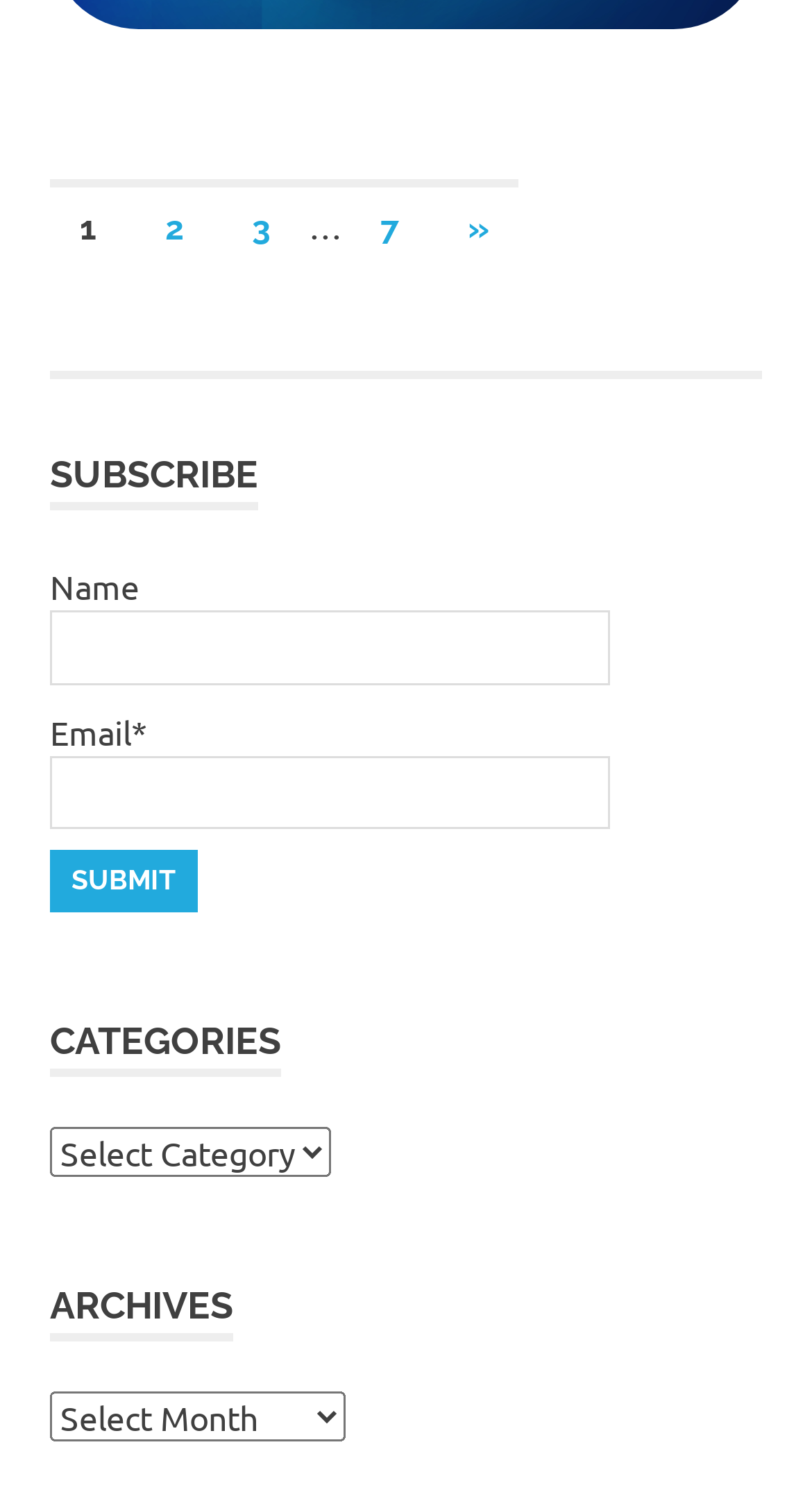Specify the bounding box coordinates of the element's region that should be clicked to achieve the following instruction: "go to page 2". The bounding box coordinates consist of four float numbers between 0 and 1, in the format [left, top, right, bottom].

[0.166, 0.125, 0.263, 0.18]